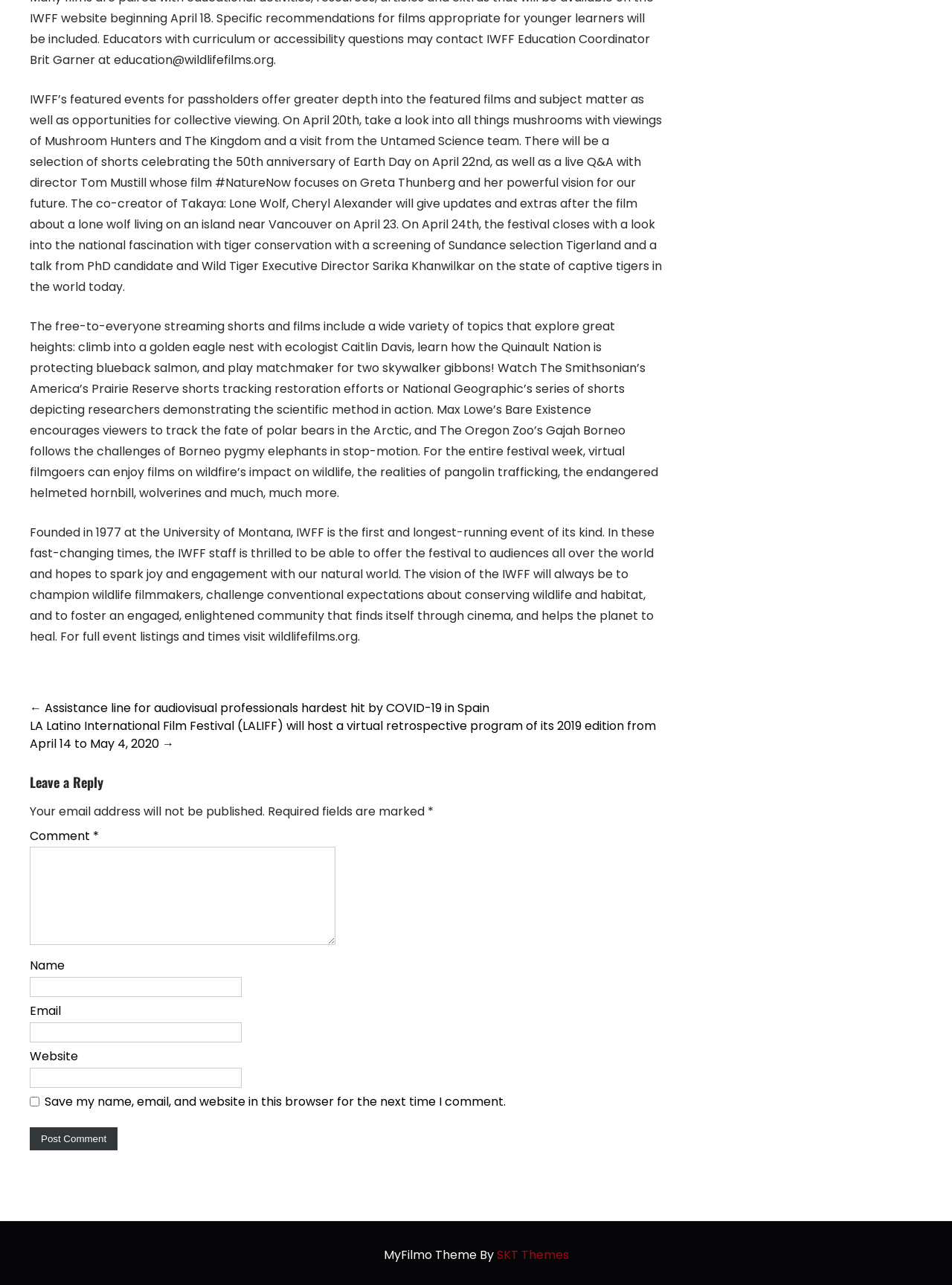Predict the bounding box coordinates of the area that should be clicked to accomplish the following instruction: "Leave a comment". The bounding box coordinates should consist of four float numbers between 0 and 1, i.e., [left, top, right, bottom].

[0.031, 0.603, 0.695, 0.615]